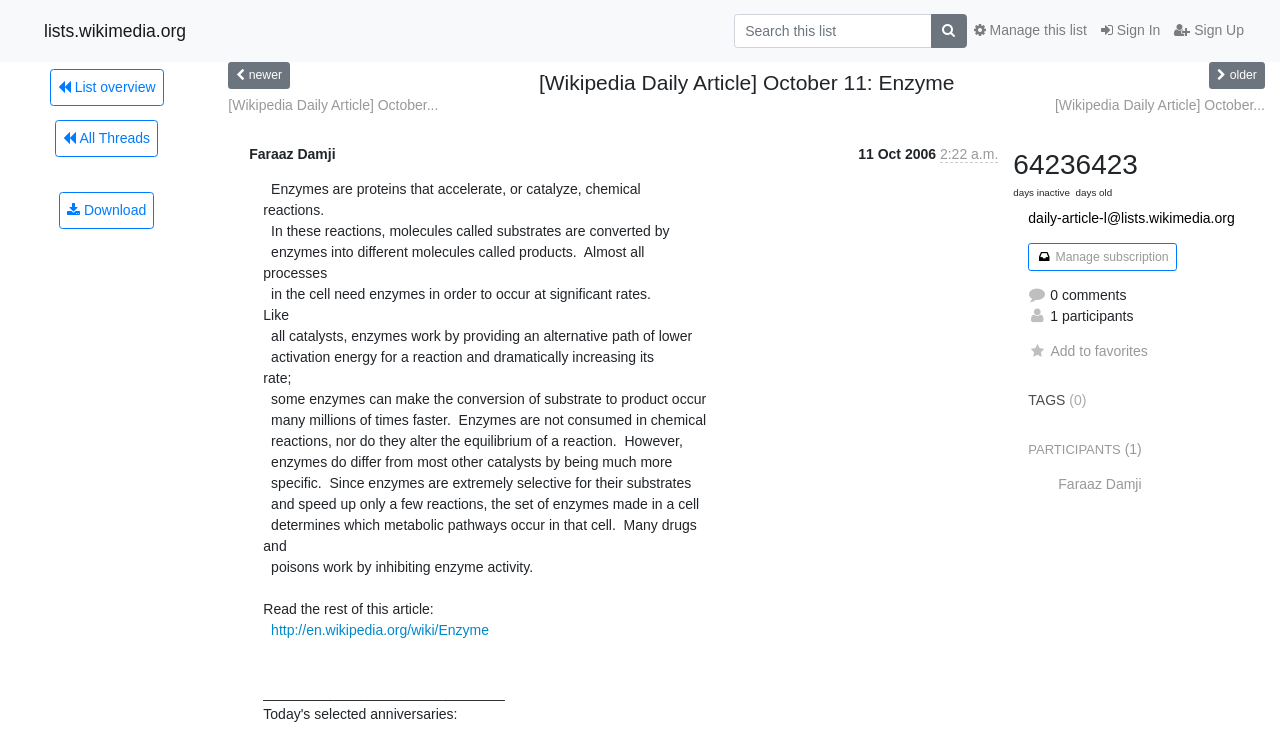Locate the bounding box coordinates of the clickable region necessary to complete the following instruction: "Manage this list". Provide the coordinates in the format of four float numbers between 0 and 1, i.e., [left, top, right, bottom].

[0.755, 0.018, 0.855, 0.065]